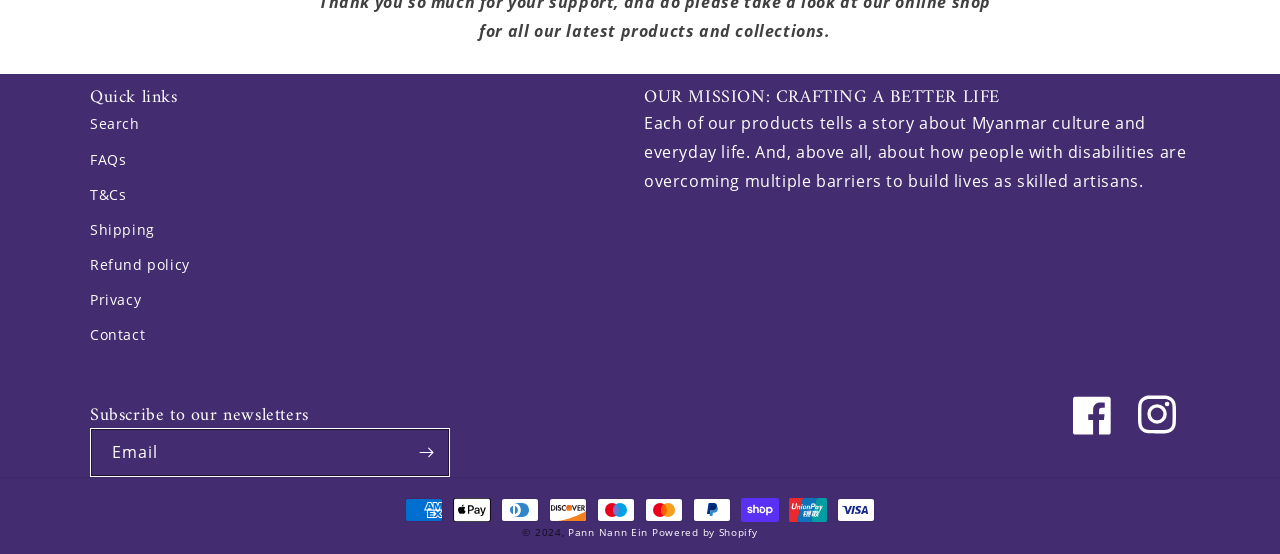Locate the bounding box coordinates of the element that needs to be clicked to carry out the instruction: "Search the website". The coordinates should be given as four float numbers ranging from 0 to 1, i.e., [left, top, right, bottom].

[0.07, 0.201, 0.109, 0.255]